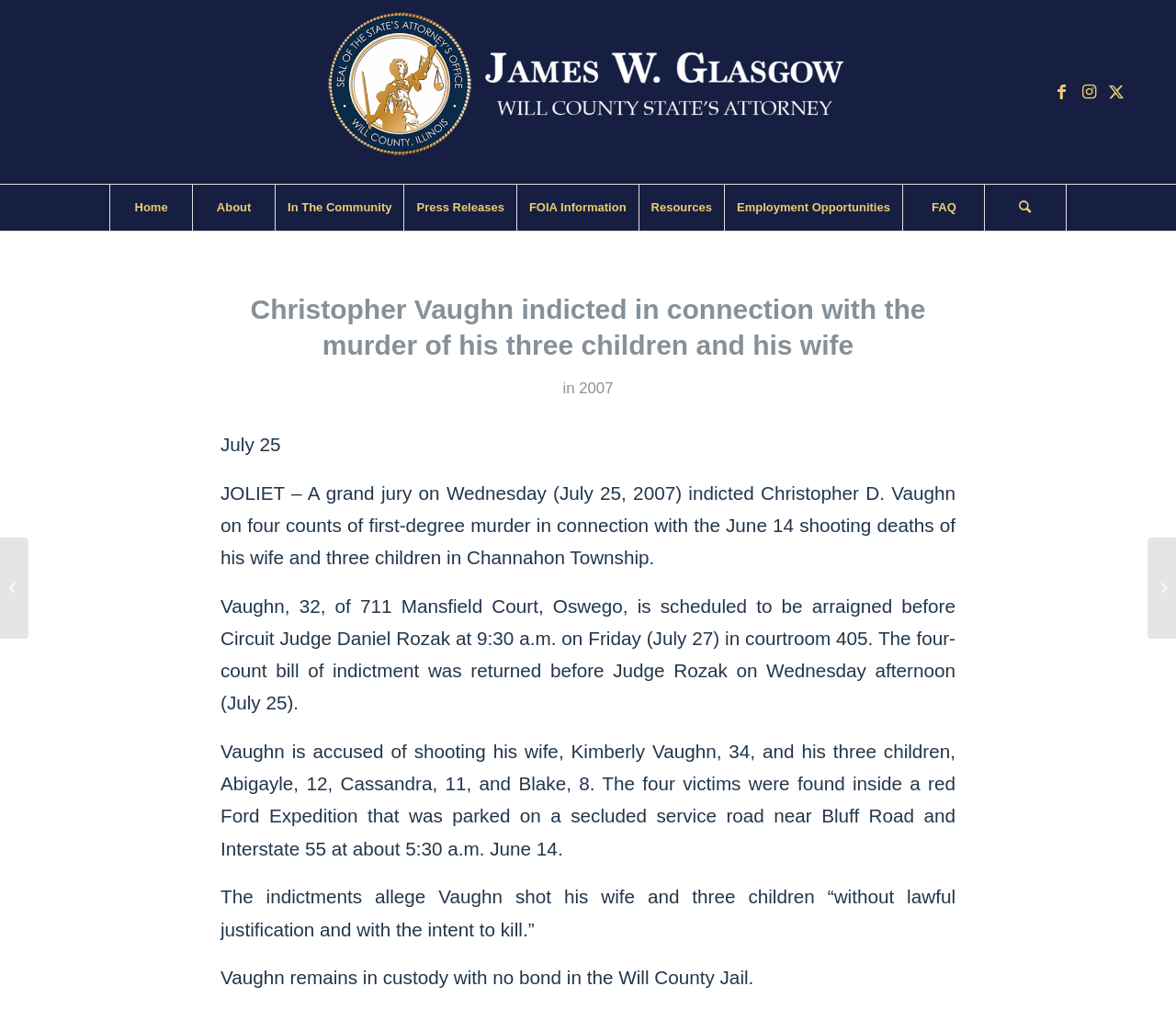Find the bounding box coordinates of the element I should click to carry out the following instruction: "Go to the About page".

[0.163, 0.183, 0.234, 0.229]